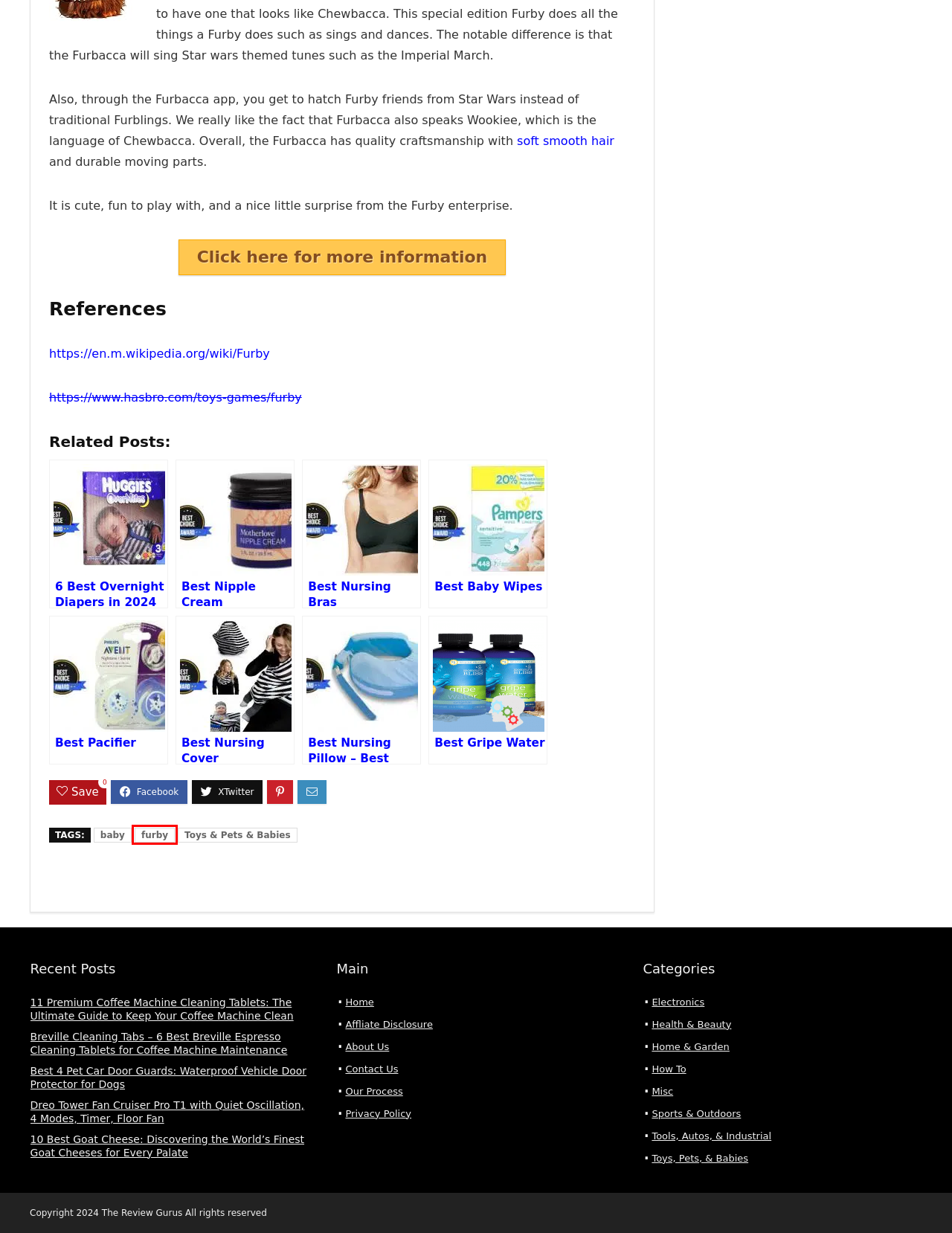Examine the screenshot of a webpage with a red bounding box around a UI element. Your task is to identify the webpage description that best corresponds to the new webpage after clicking the specified element. The given options are:
A. baby Archives - The Review Gurus
B. Affliate Disclosure - The Review Gurus
C. About Us - The Review Gurus
D. Best 613 Hair - Top 5 Detailed Reviews | TheReviewGurus.com
E. Privacy Policy - The Review Gurus
F. Amazon.com: STAR WARS Furbacca : Hasbro: Toys & Games
G. furby Archives - The Review Gurus
H. Toys & Pets & Babies Archives - The Review Gurus

G